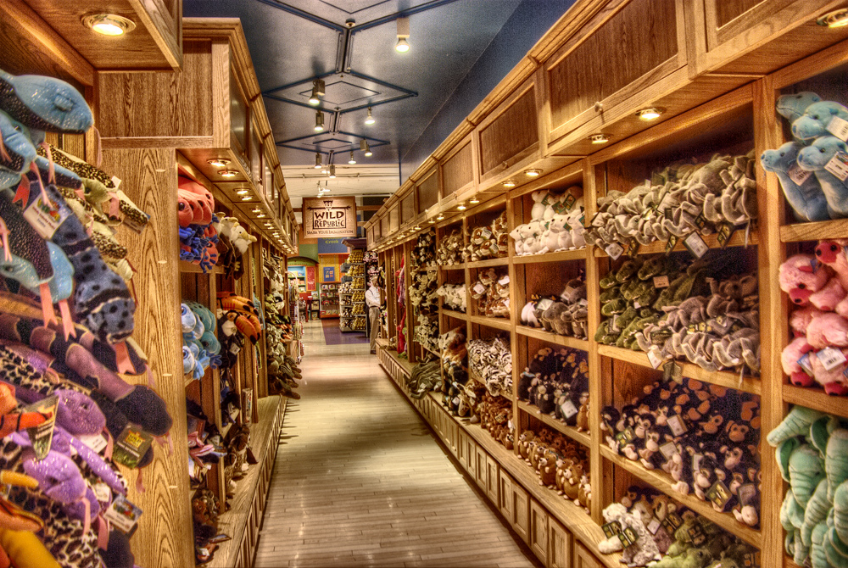Give a concise answer using one word or a phrase to the following question:
What is above the aisle?

Soft lighting